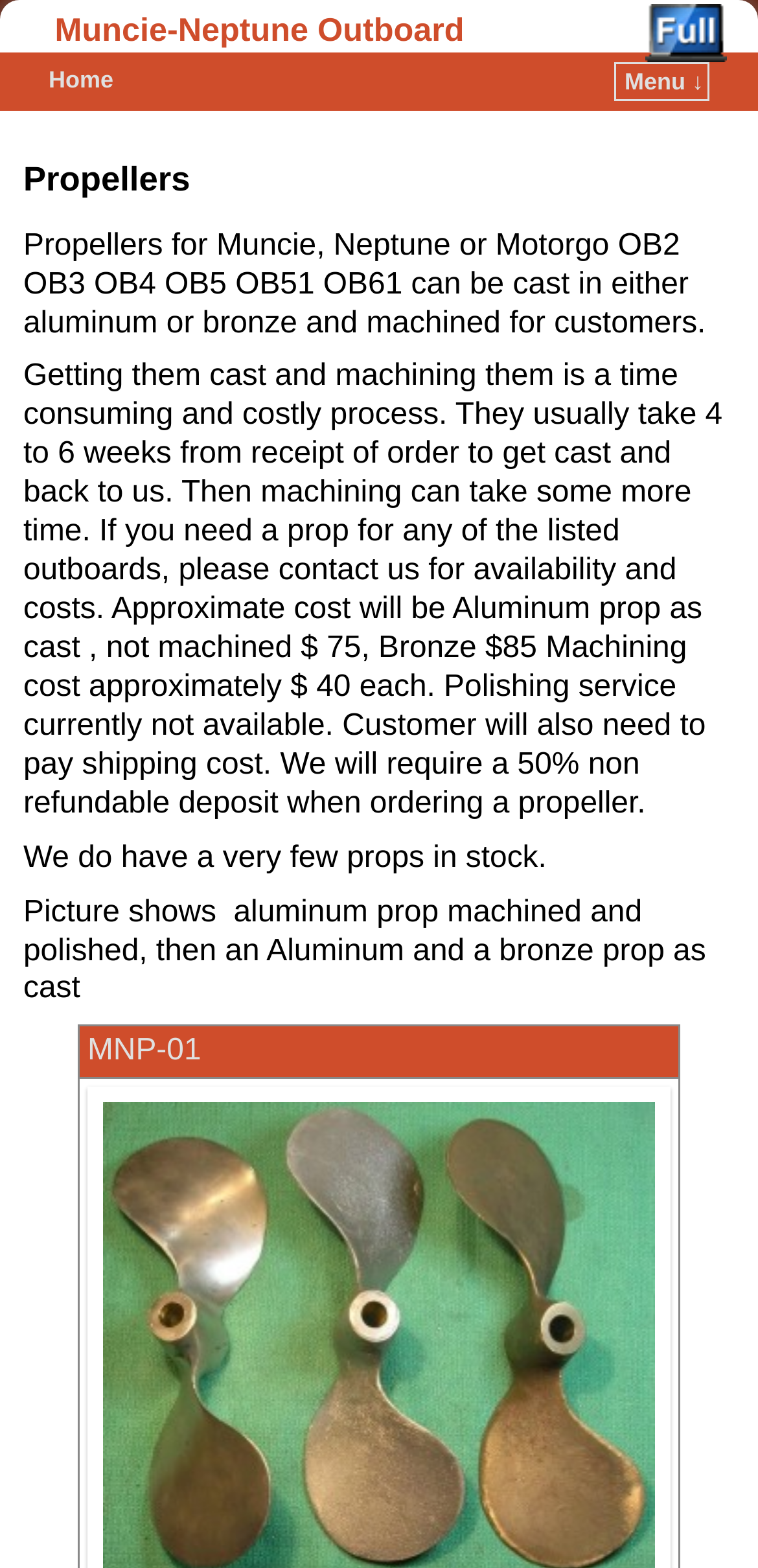Using the information in the image, could you please answer the following question in detail:
How long does it take to get a propeller cast and machined?

The webpage states that getting a propeller cast and machined is a time-consuming and costly process, and it usually takes 4 to 6 weeks from receipt of order to get cast and back to the manufacturer.